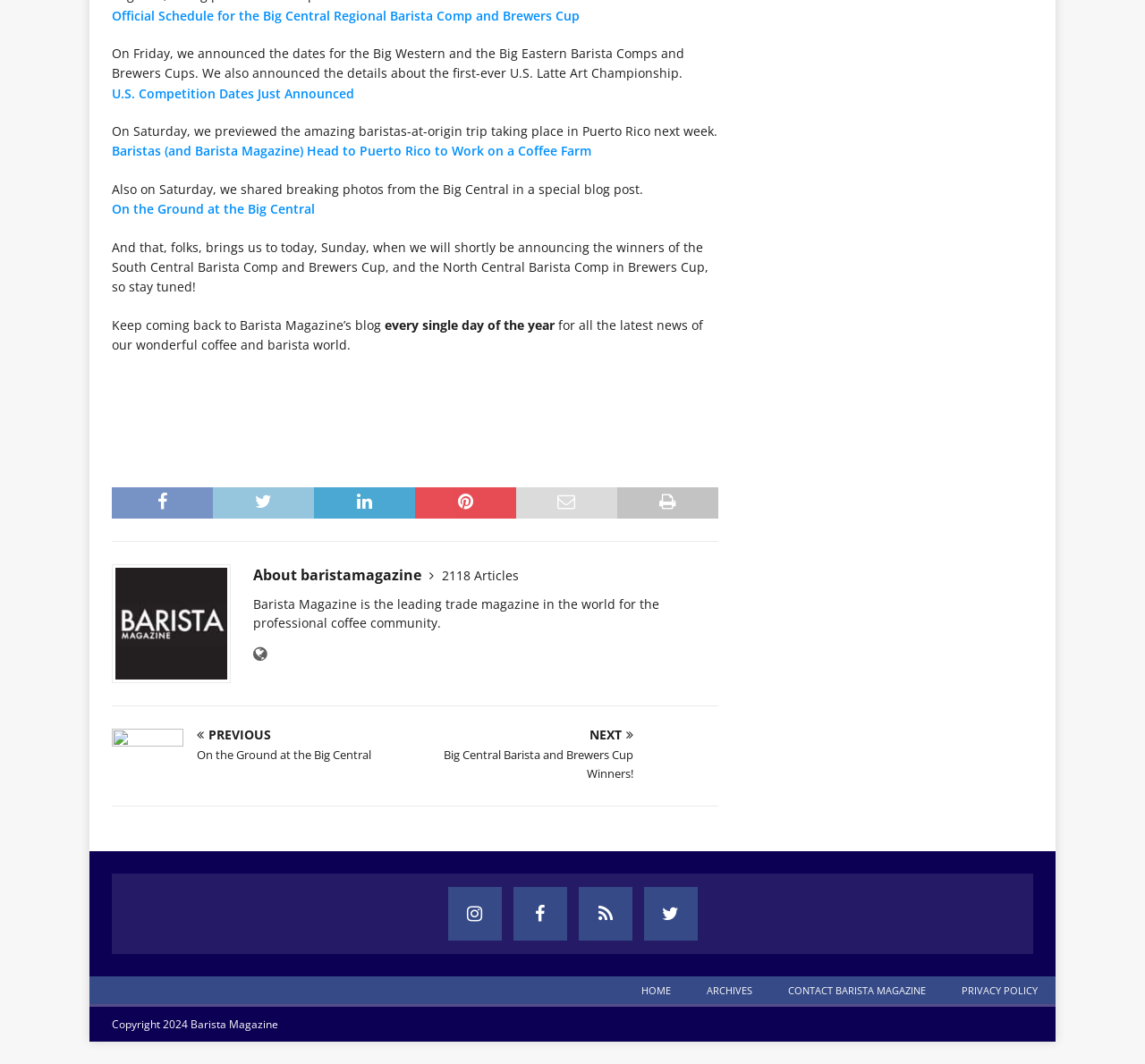By analyzing the image, answer the following question with a detailed response: What social media platforms are available?

I found the answer by looking at the link elements at the bottom of the page, which represent different social media platforms, including instagram, facebook, threads, and twitter.